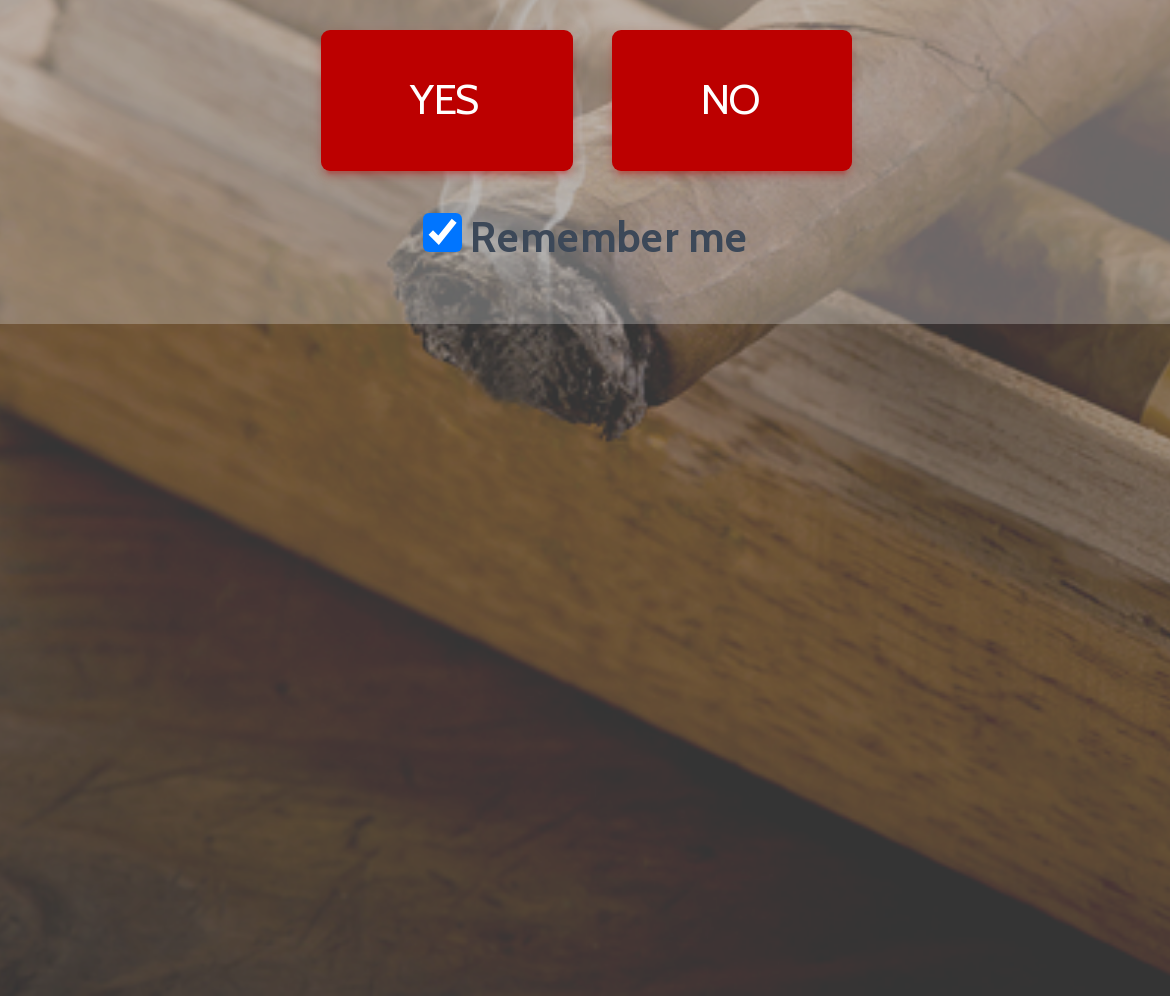Identify the bounding box coordinates for the UI element described as: "Yes".

[0.273, 0.031, 0.488, 0.172]